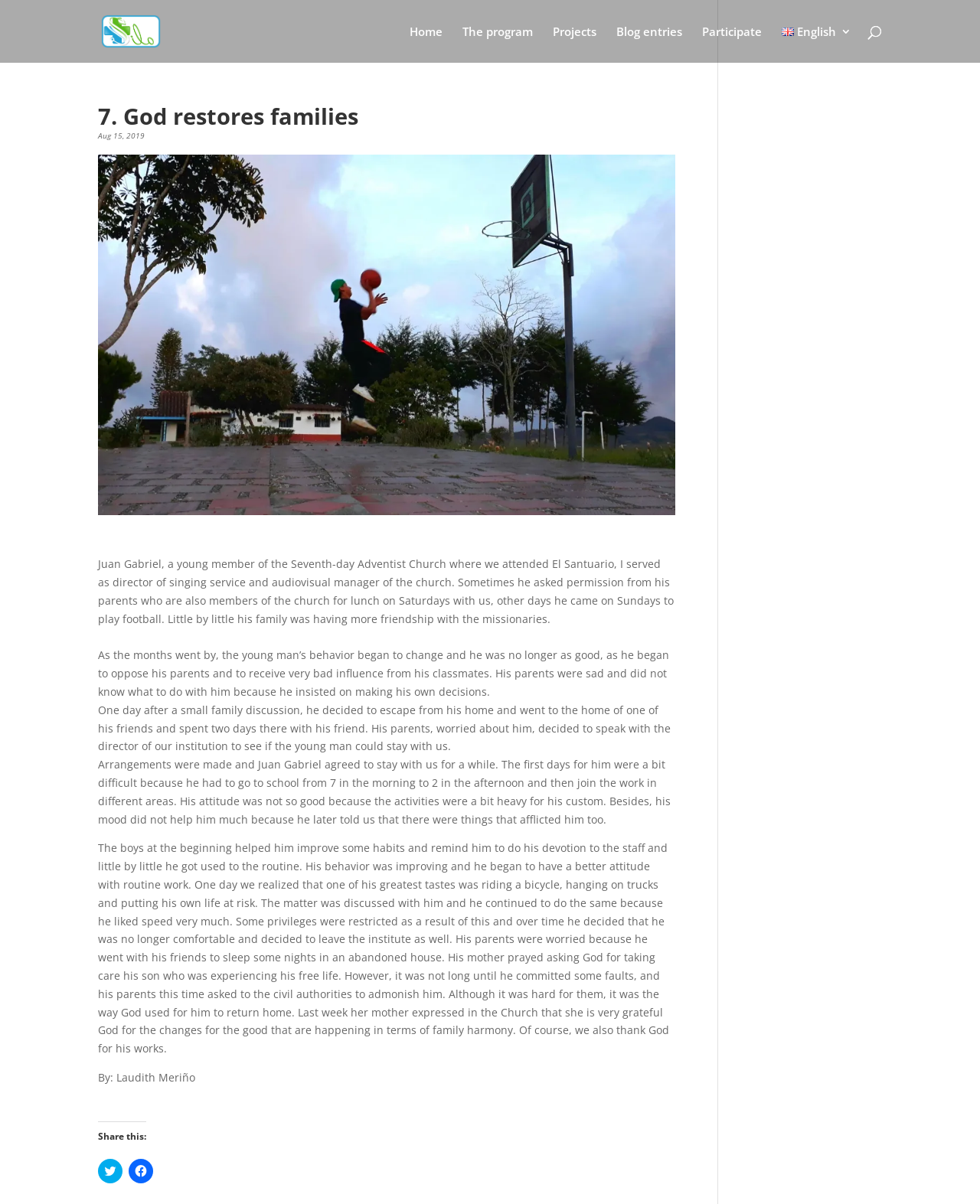Determine the bounding box coordinates for the UI element described. Format the coordinates as (top-left x, top-left y, bottom-right x, bottom-right y) and ensure all values are between 0 and 1. Element description: alt="Silo"

[0.103, 0.019, 0.214, 0.031]